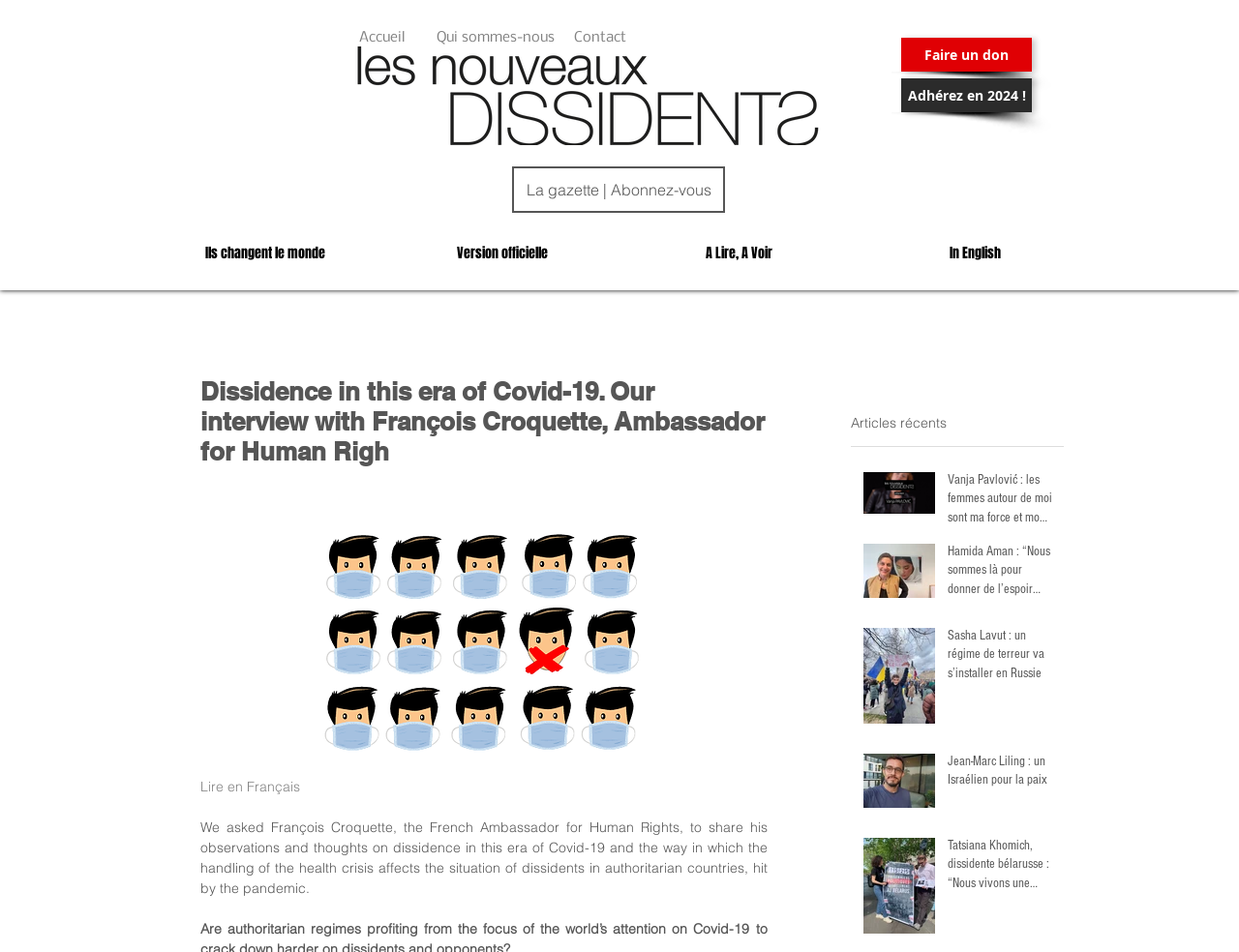Locate the bounding box coordinates of the UI element described by: "Contact". Provide the coordinates as four float numbers between 0 and 1, formatted as [left, top, right, bottom].

[0.448, 0.022, 0.52, 0.058]